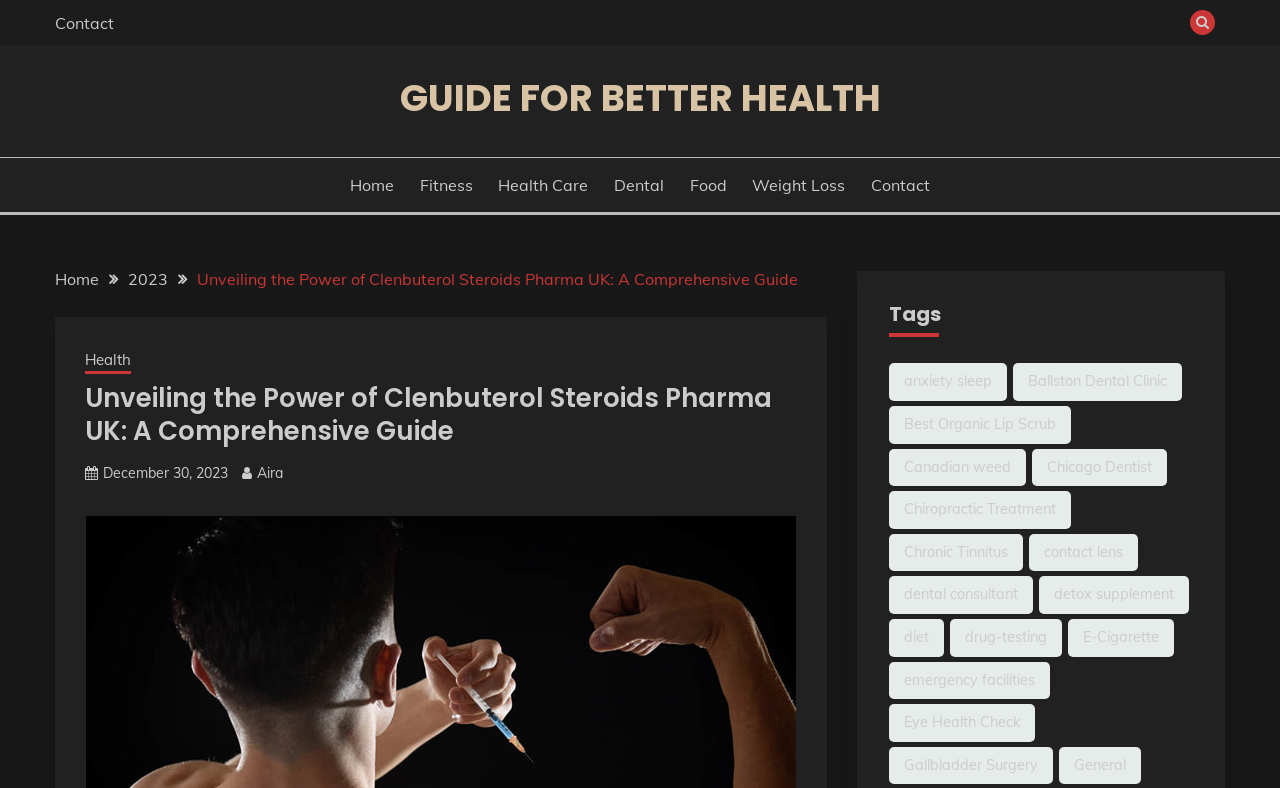What is the topic of the link 'Ballston Dental Clinic'? Please answer the question using a single word or phrase based on the image.

Dental